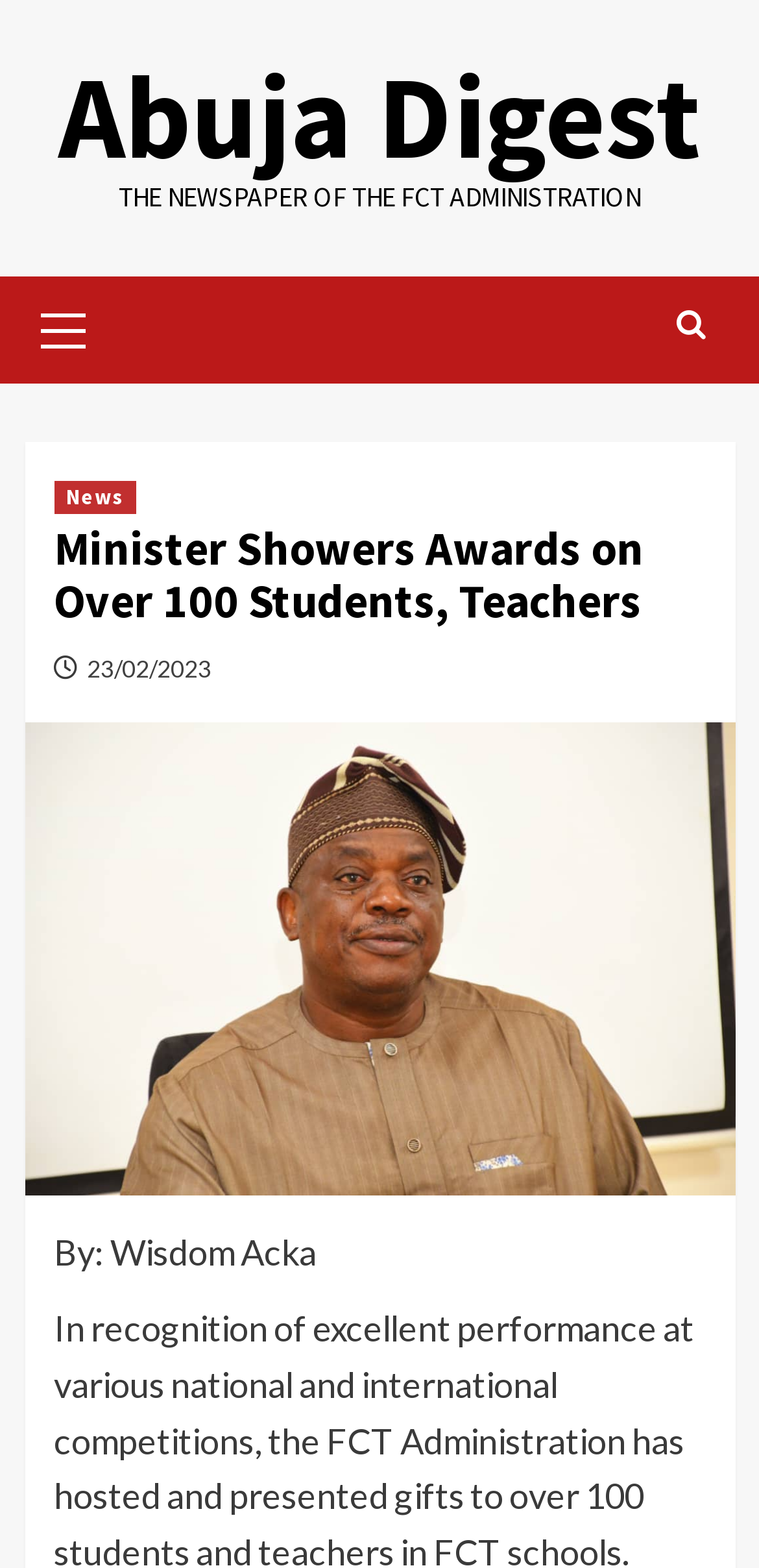Find the headline of the webpage and generate its text content.

Minister Showers Awards on Over 100 Students, Teachers